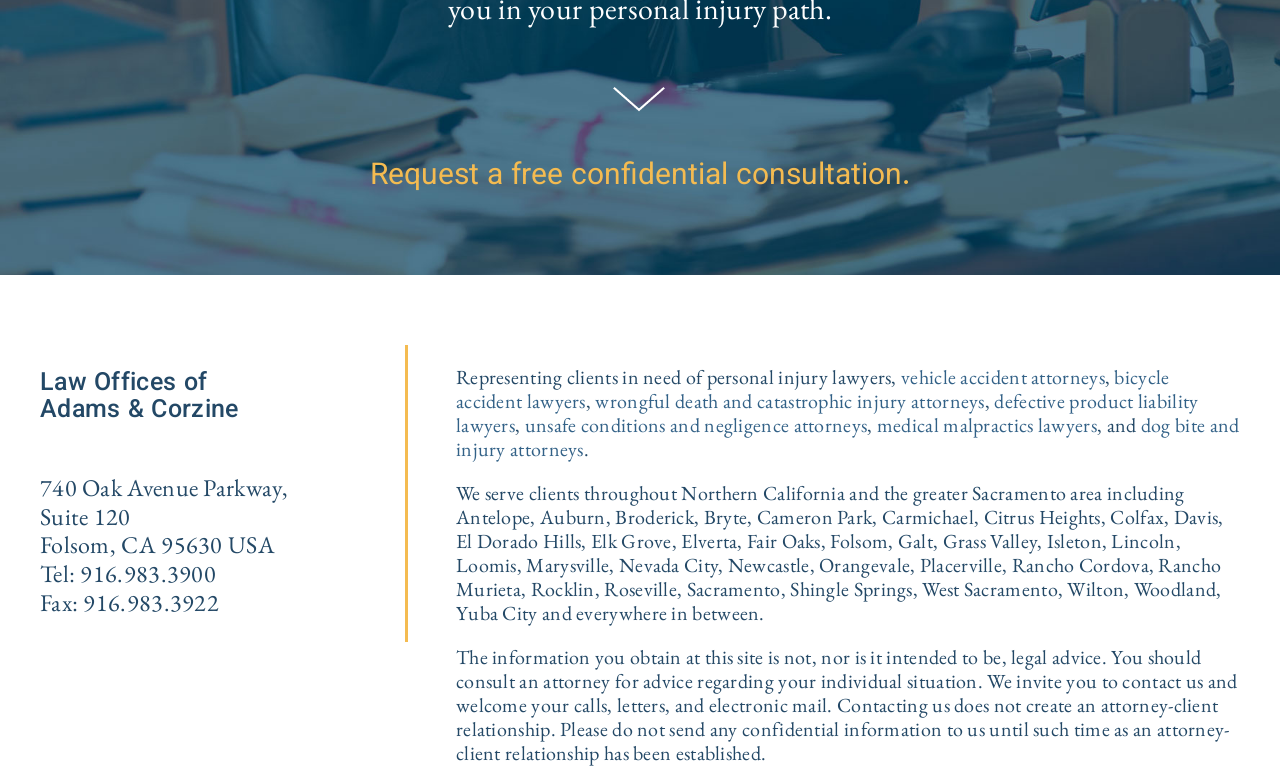Given the description: "dog bite and injury attorneys", determine the bounding box coordinates of the UI element. The coordinates should be formatted as four float numbers between 0 and 1, [left, top, right, bottom].

[0.356, 0.529, 0.968, 0.593]